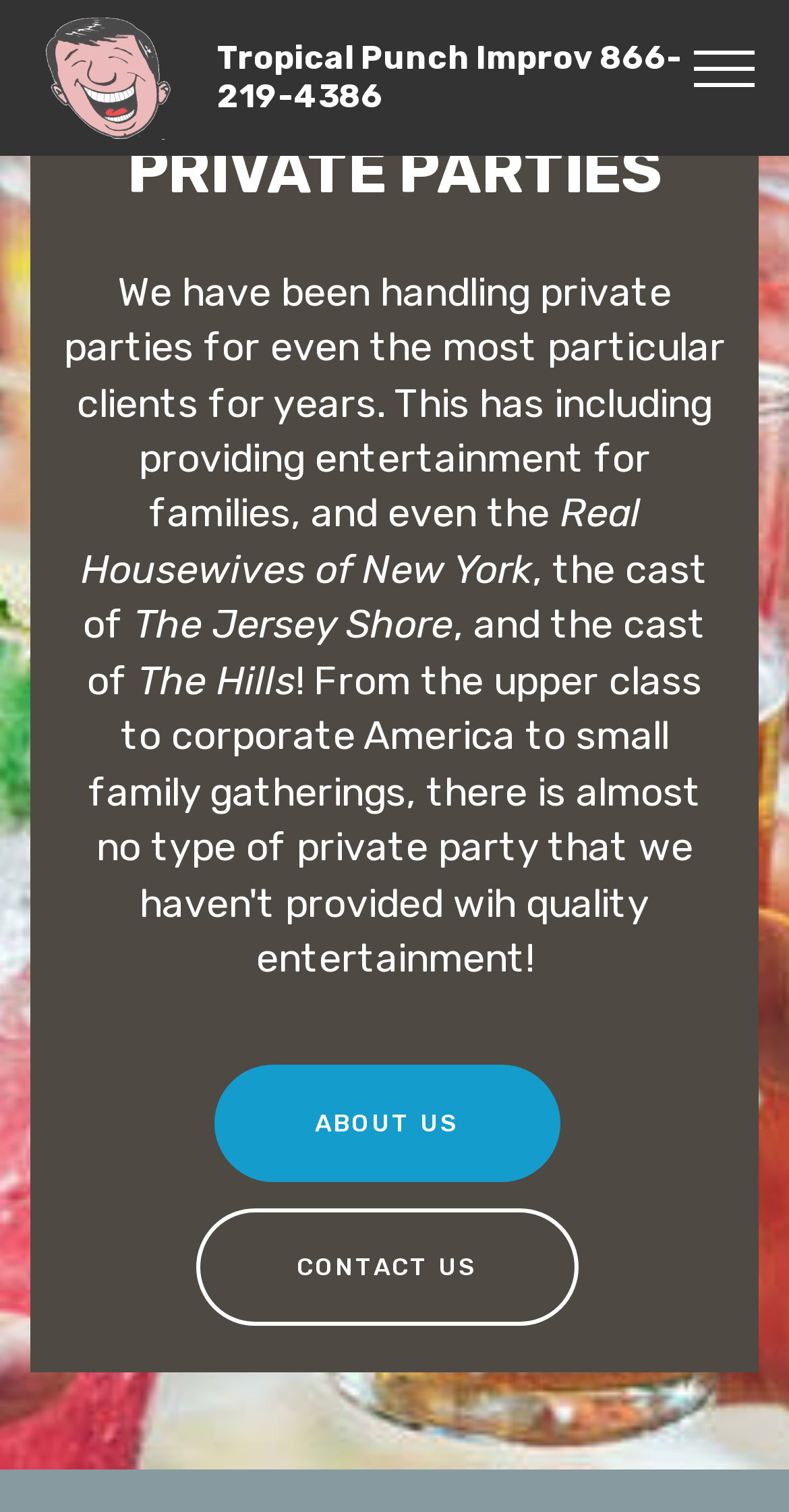What is the name of the company mentioned at the top left corner?
Using the image as a reference, answer with just one word or a short phrase.

THEY improv